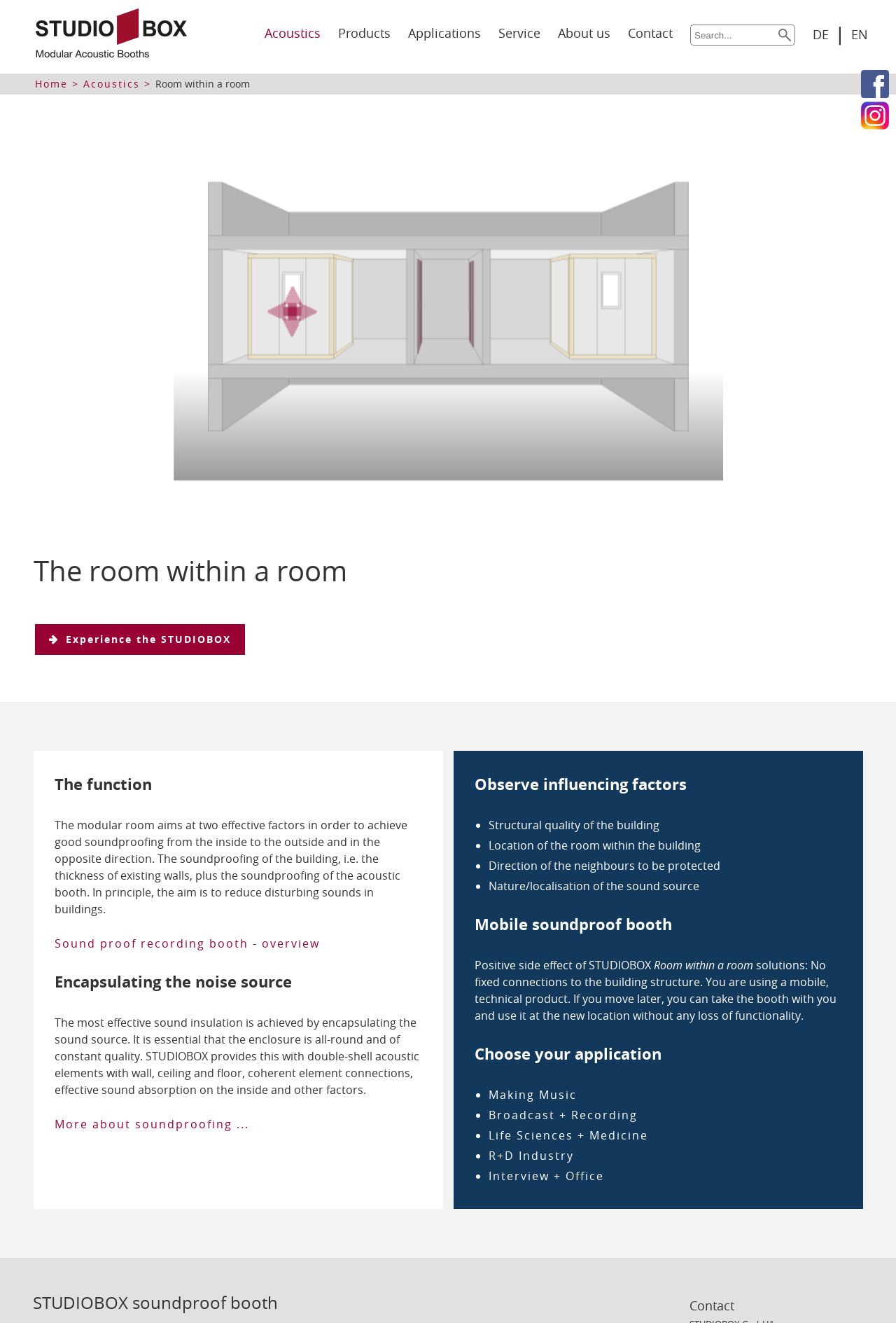From the screenshot, find the bounding box of the UI element matching this description: "R+D Industry". Supply the bounding box coordinates in the form [left, top, right, bottom], each a float between 0 and 1.

[0.541, 0.865, 0.644, 0.882]